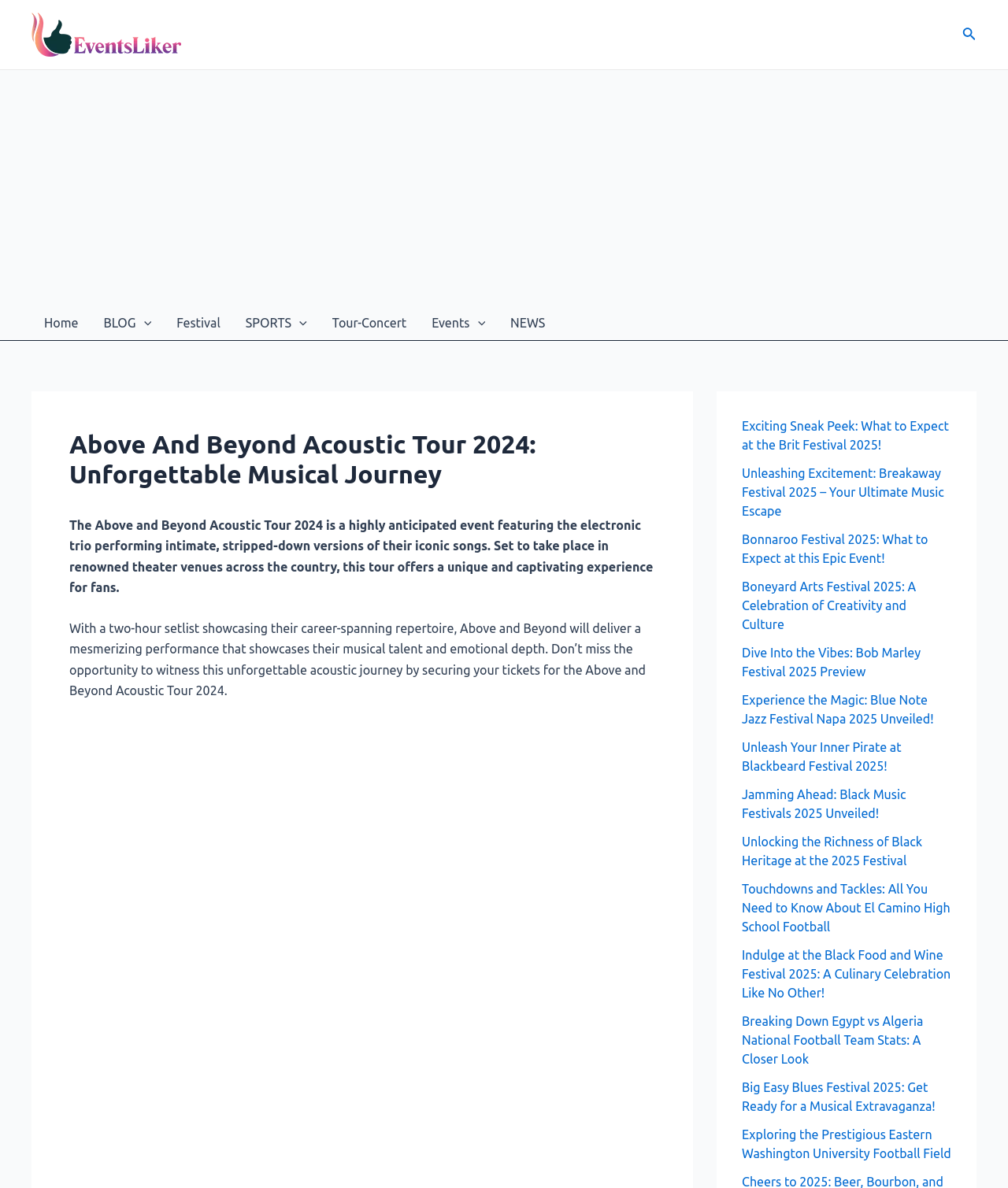Locate the bounding box coordinates of the area to click to fulfill this instruction: "Read more about the Above and Beyond Acoustic Tour 2024". The bounding box should be presented as four float numbers between 0 and 1, in the order [left, top, right, bottom].

[0.069, 0.361, 0.65, 0.412]